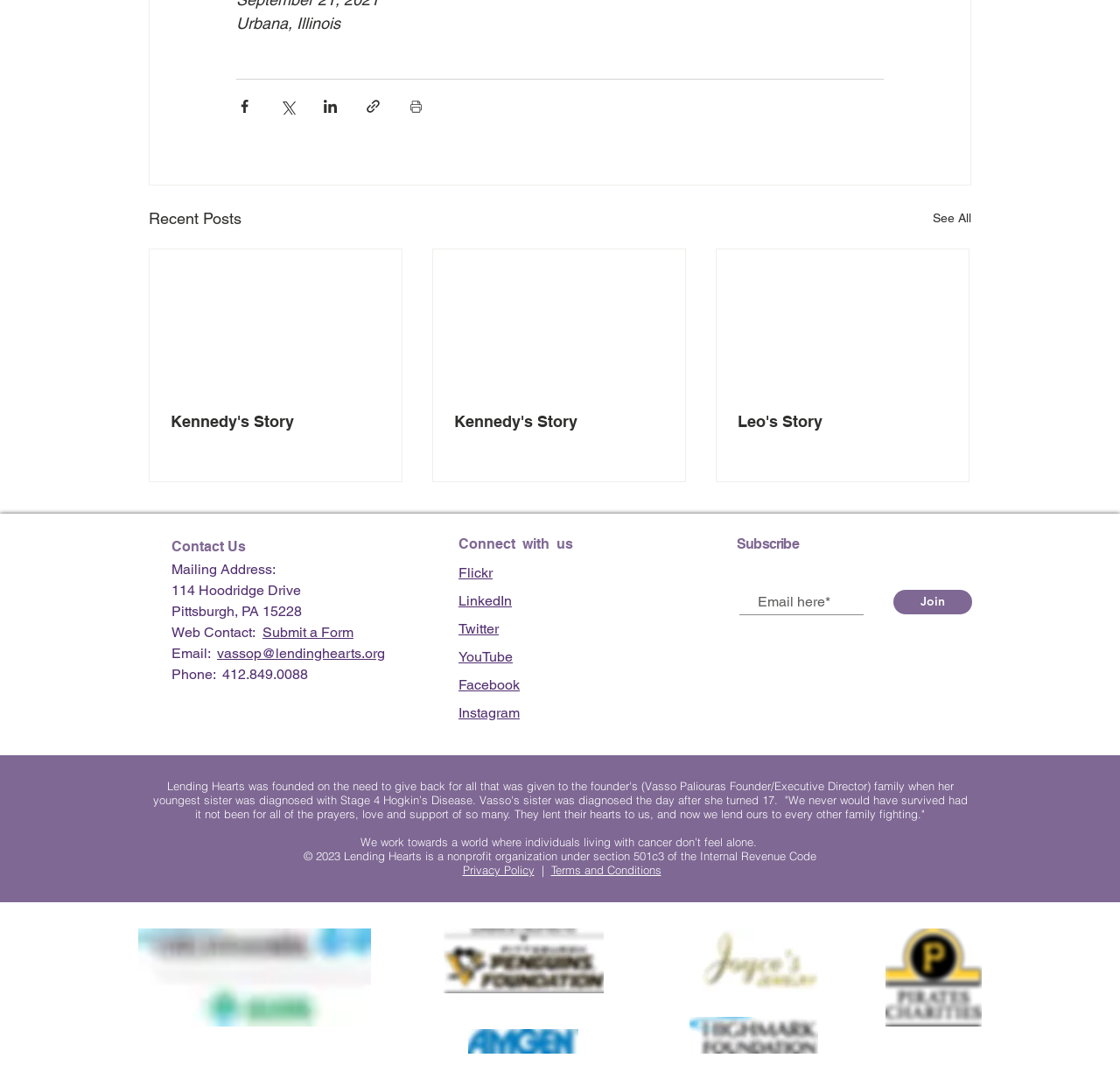Determine the bounding box coordinates of the clickable element to achieve the following action: 'See All'. Provide the coordinates as four float values between 0 and 1, formatted as [left, top, right, bottom].

[0.833, 0.192, 0.867, 0.216]